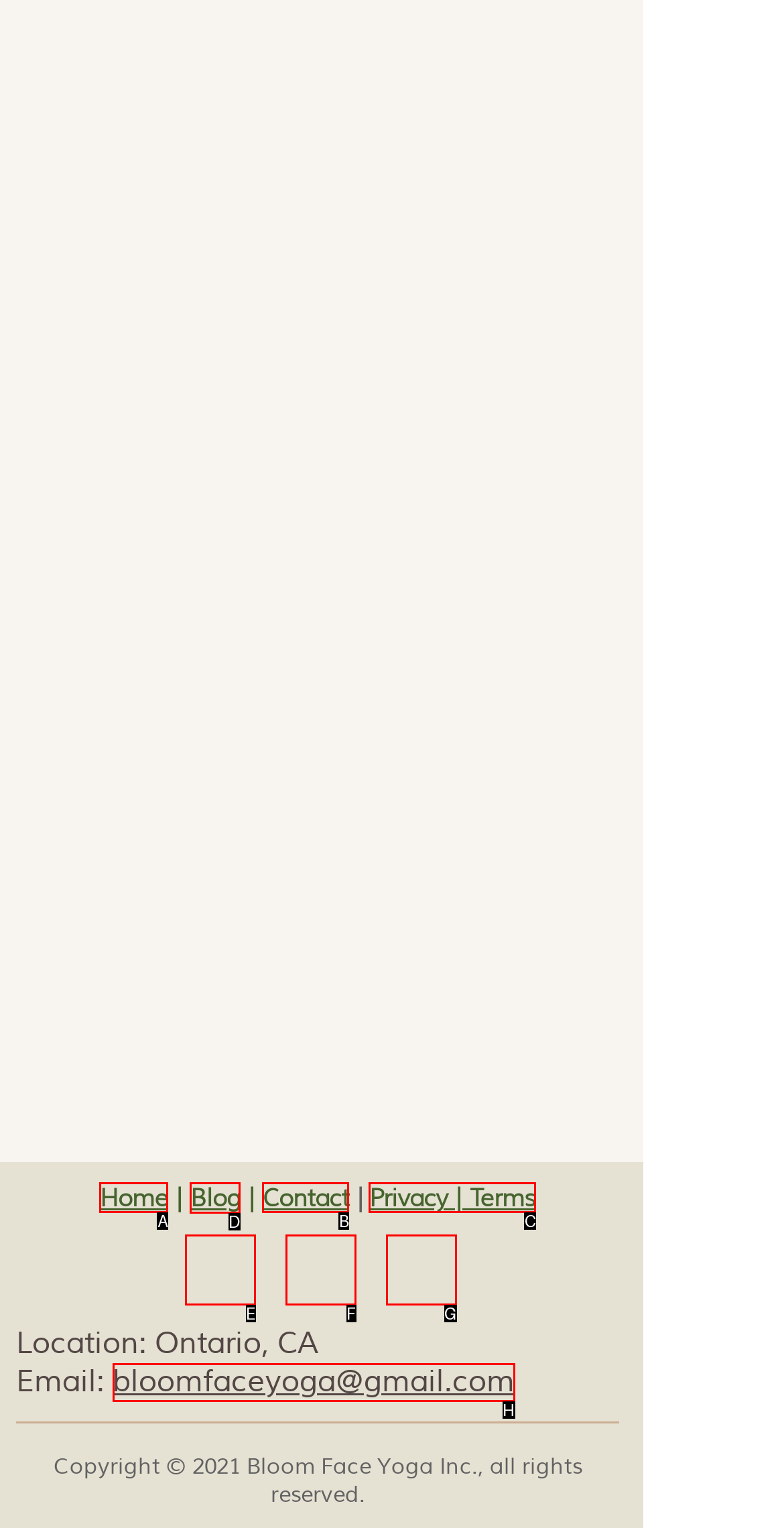Tell me which one HTML element I should click to complete the following task: visit blog Answer with the option's letter from the given choices directly.

D